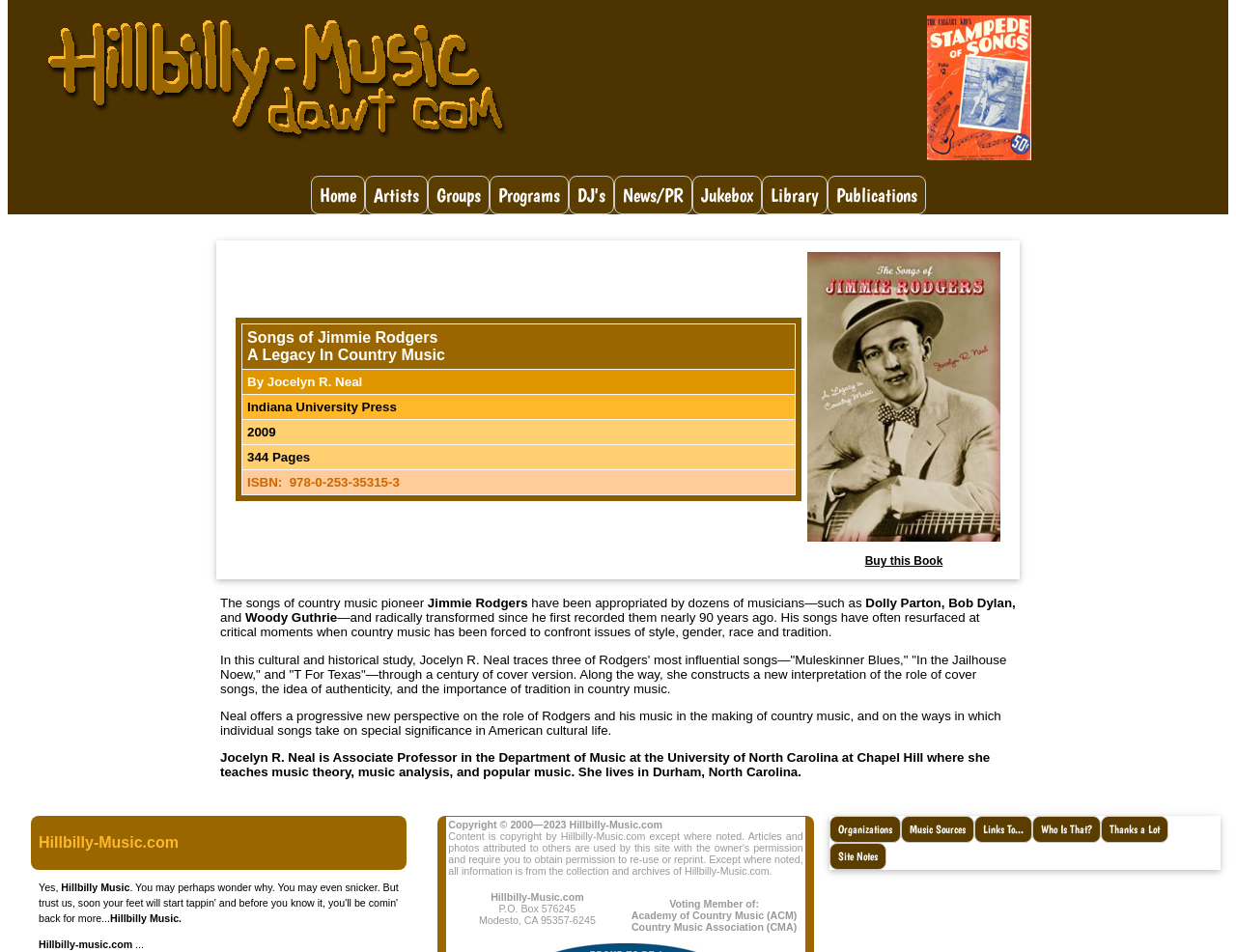What is the name of the country music pioneer?
Based on the screenshot, provide a one-word or short-phrase response.

Jimmie Rodgers